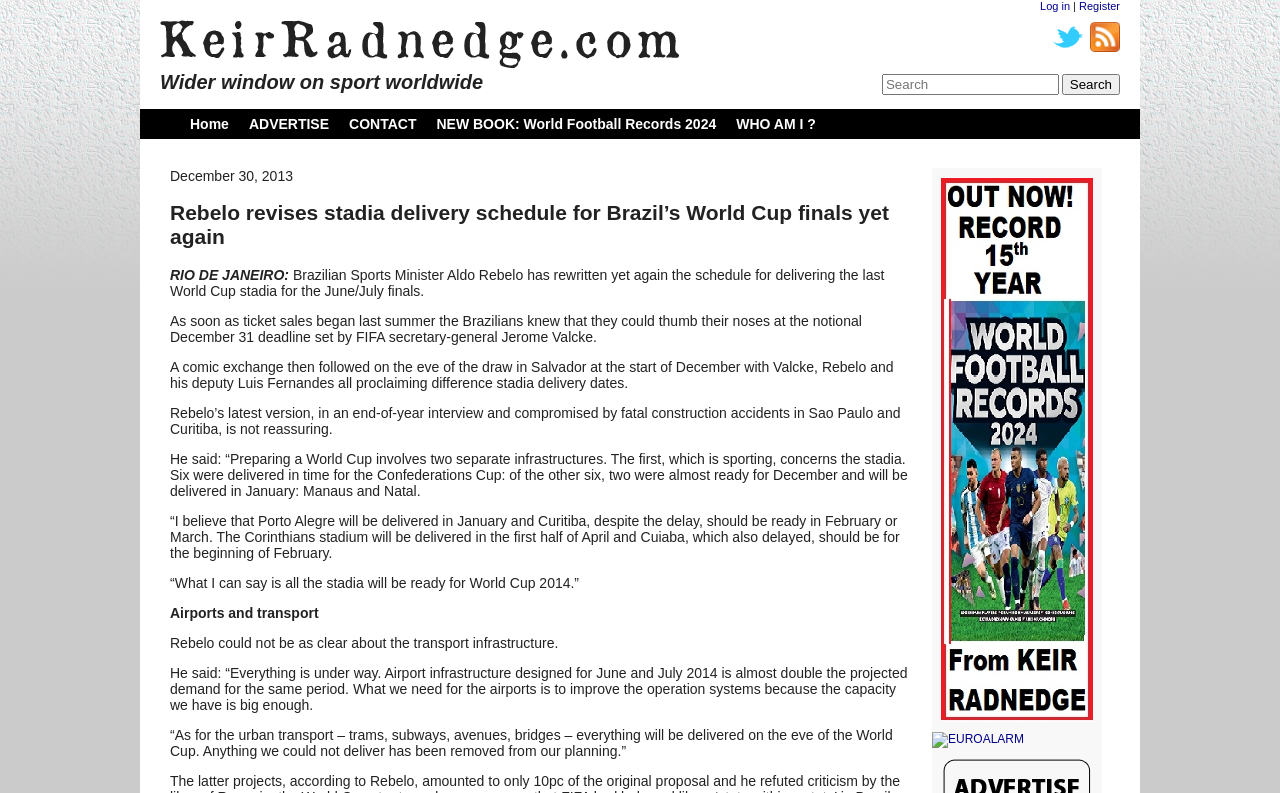How many stadia were delivered in time for the Confederations Cup?
Answer the question with just one word or phrase using the image.

6